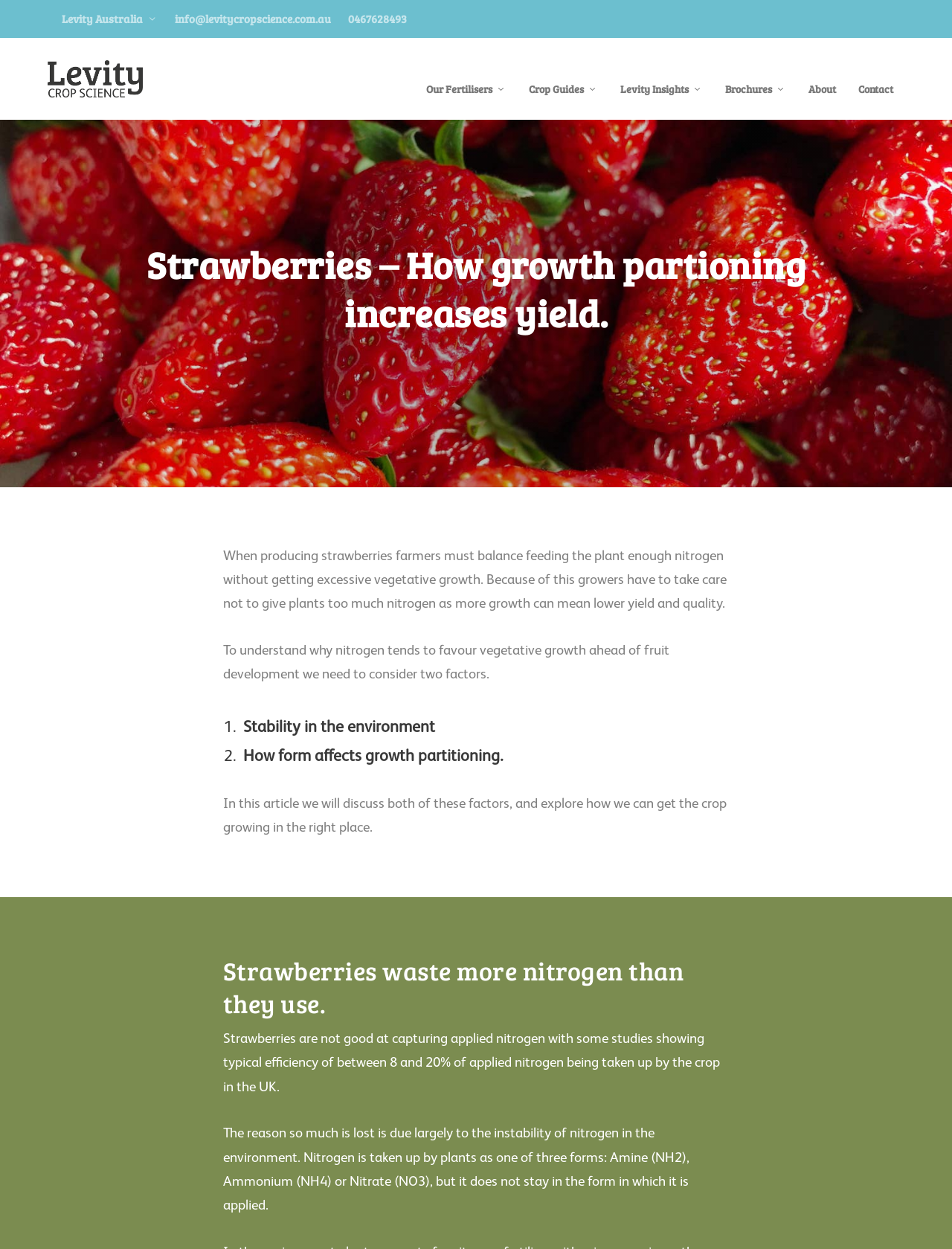For the element described, predict the bounding box coordinates as (top-left x, top-left y, bottom-right x, bottom-right y). All values should be between 0 and 1. Element description: Brochures

[0.762, 0.049, 0.826, 0.078]